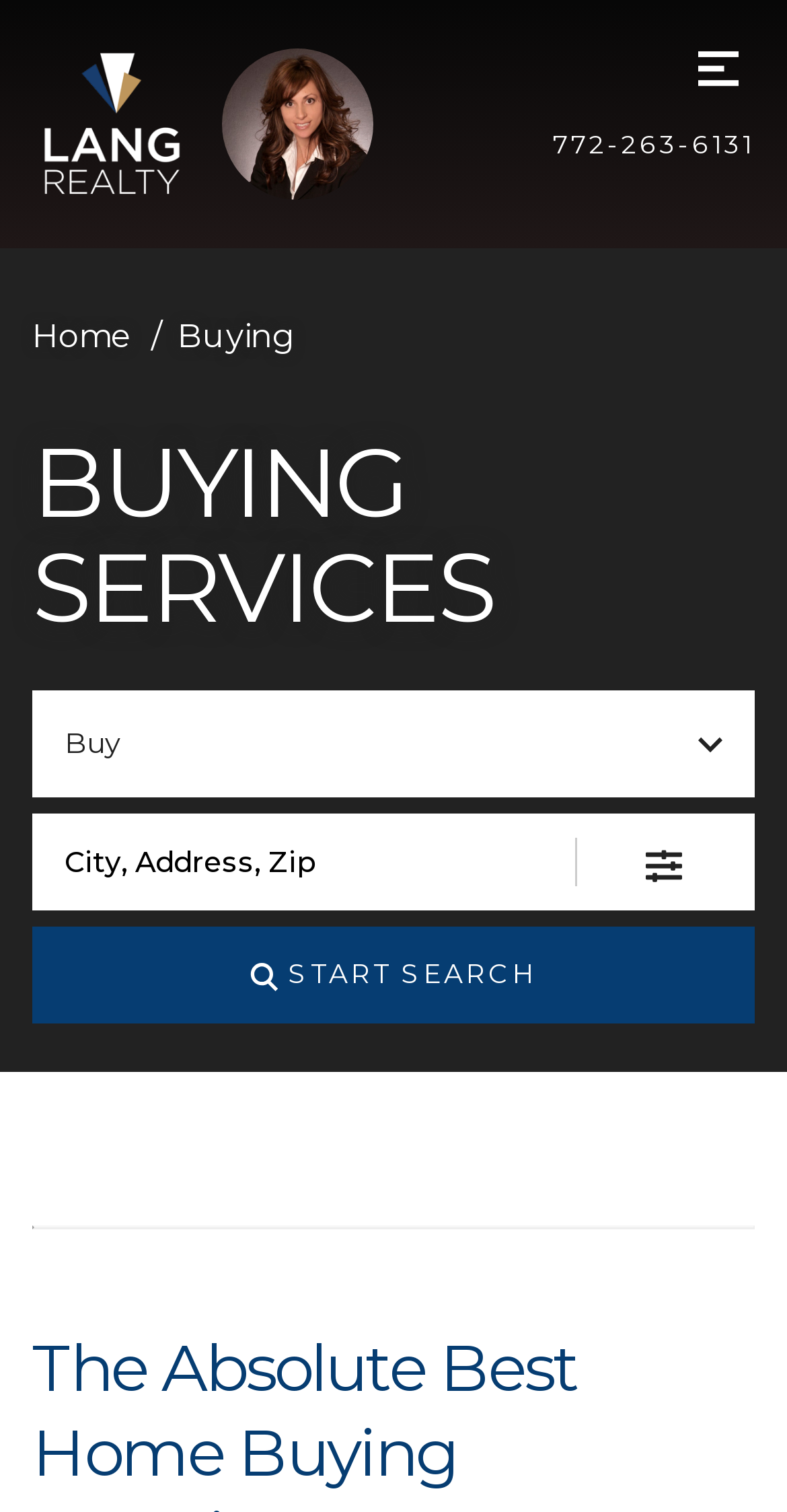Predict the bounding box coordinates of the area that should be clicked to accomplish the following instruction: "call 772-263-6131". The bounding box coordinates should consist of four float numbers between 0 and 1, i.e., [left, top, right, bottom].

[0.703, 0.083, 0.959, 0.107]